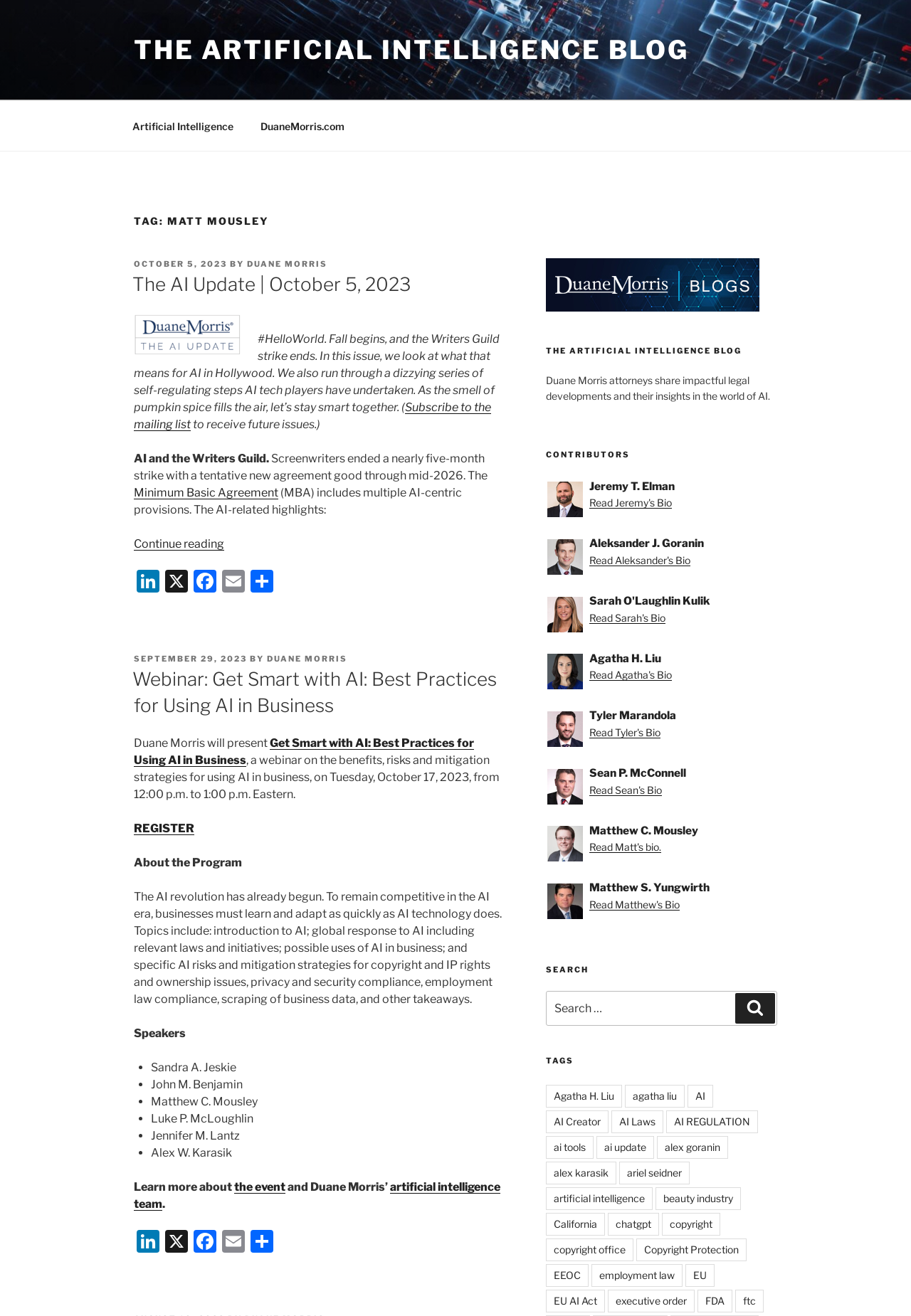How many articles are on this page?
Look at the image and answer the question with a single word or phrase.

2